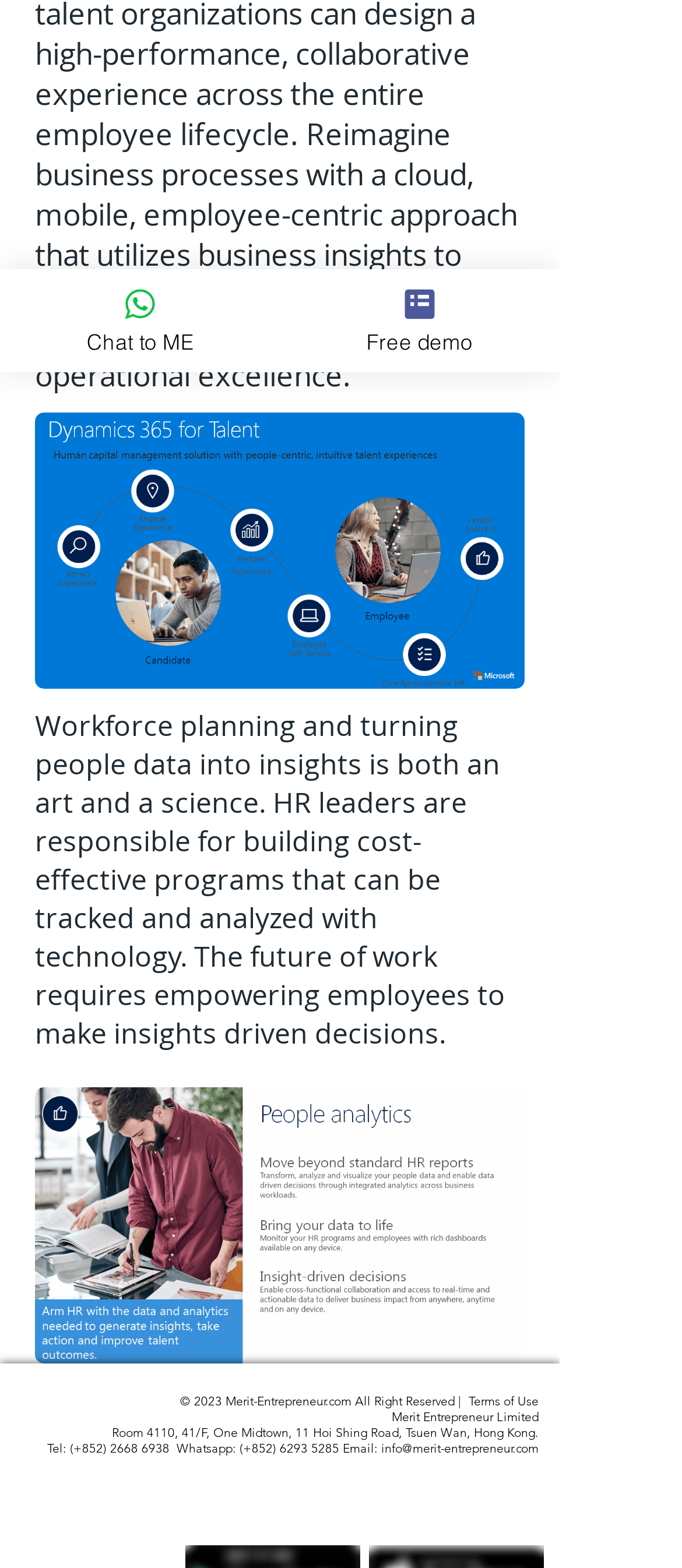Using the format (top-left x, top-left y, bottom-right x, bottom-right y), provide the bounding box coordinates for the described UI element. All values should be floating point numbers between 0 and 1: info@merit-entrepreneur.com

[0.559, 0.919, 0.79, 0.929]